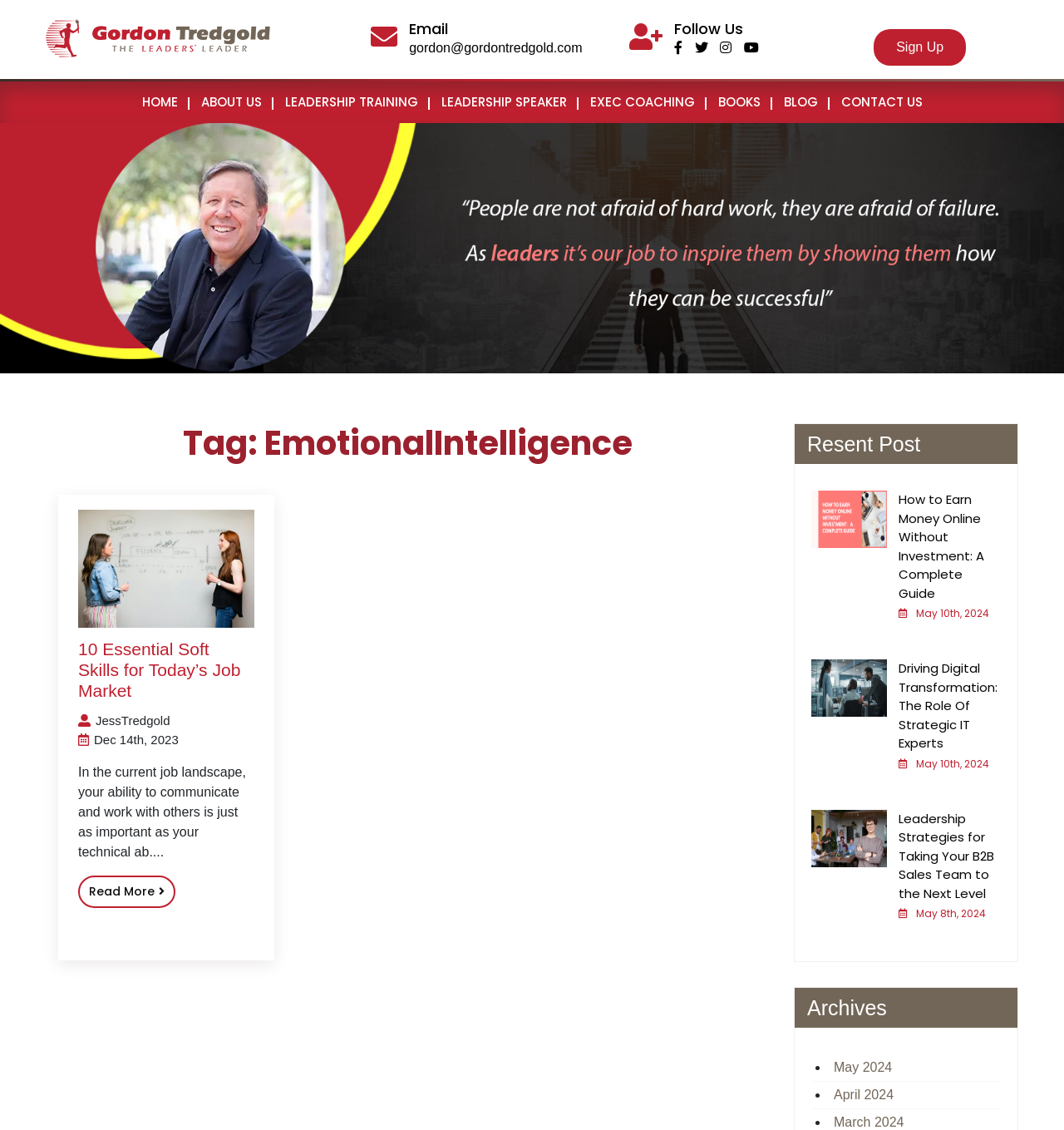Determine the bounding box coordinates for the area that should be clicked to carry out the following instruction: "View the blog post '10 Essential Soft Skills for Today’s Job Market'".

[0.073, 0.566, 0.226, 0.62]